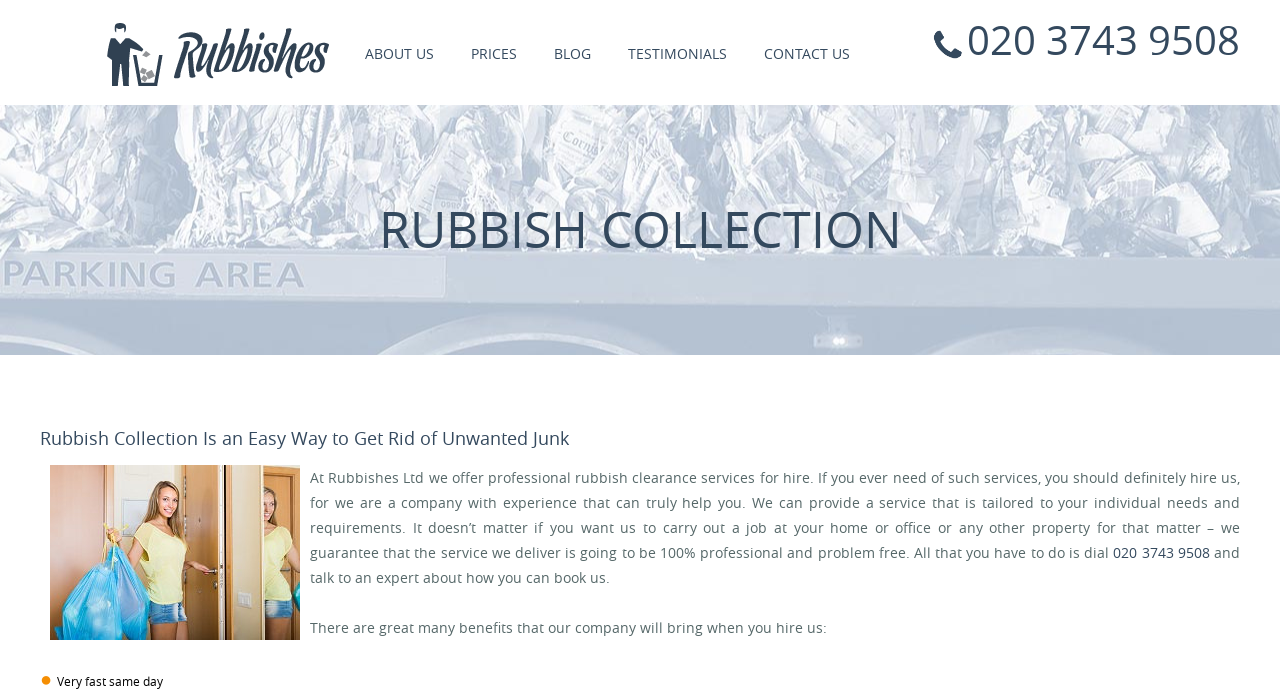Please indicate the bounding box coordinates of the element's region to be clicked to achieve the instruction: "Click on the 'Rubbishes' link". Provide the coordinates as four float numbers between 0 and 1, i.e., [left, top, right, bottom].

[0.082, 0.061, 0.271, 0.092]